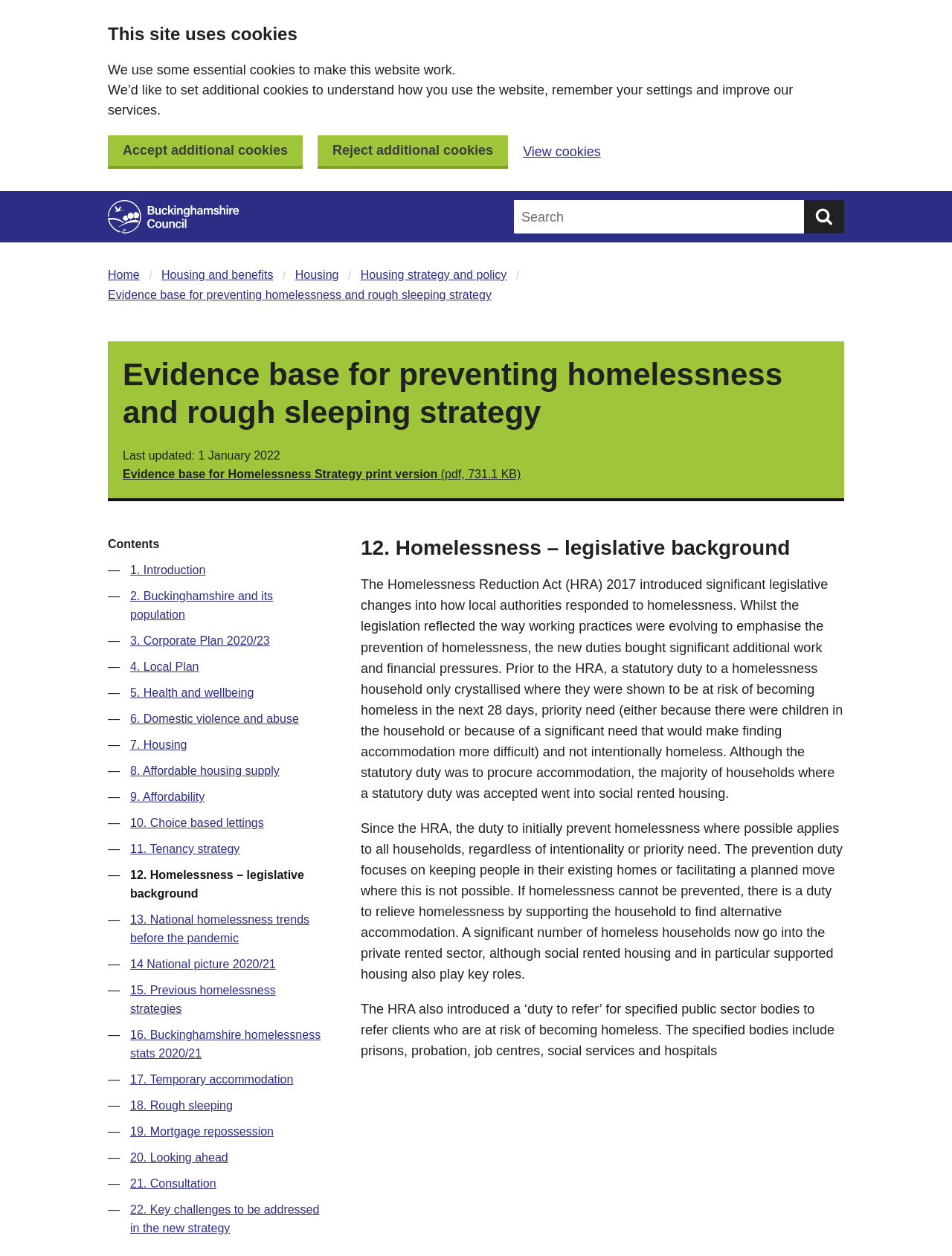Look at the image and write a detailed answer to the question: 
What is the name of the council?

I found the answer by looking at the link 'Buckinghamshire Council' at the top of the webpage, which suggests that it is the name of the council.